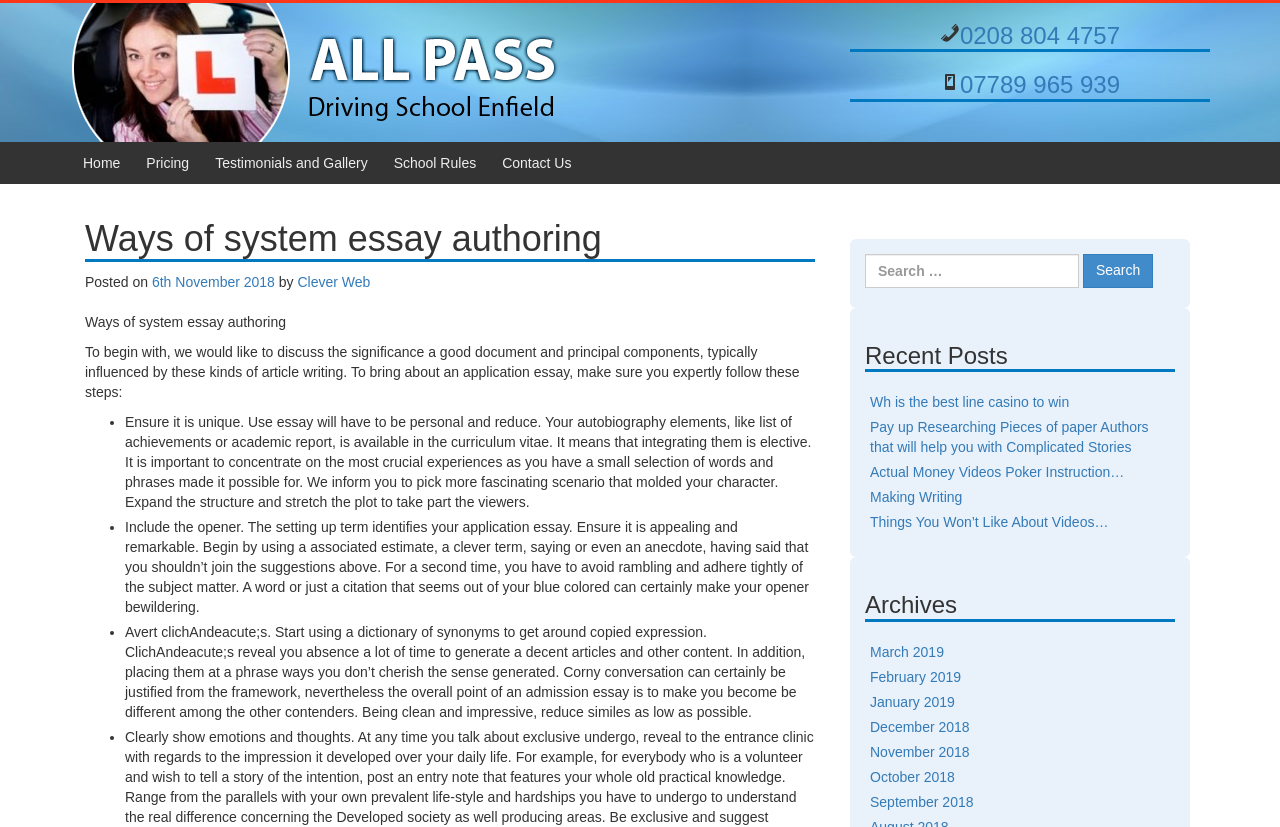Please provide a comprehensive answer to the question below using the information from the image: How many recent posts are listed on the webpage?

I counted the number of recent posts listed on the webpage by looking at the section with the heading 'Recent Posts', where I found five links to recent articles.